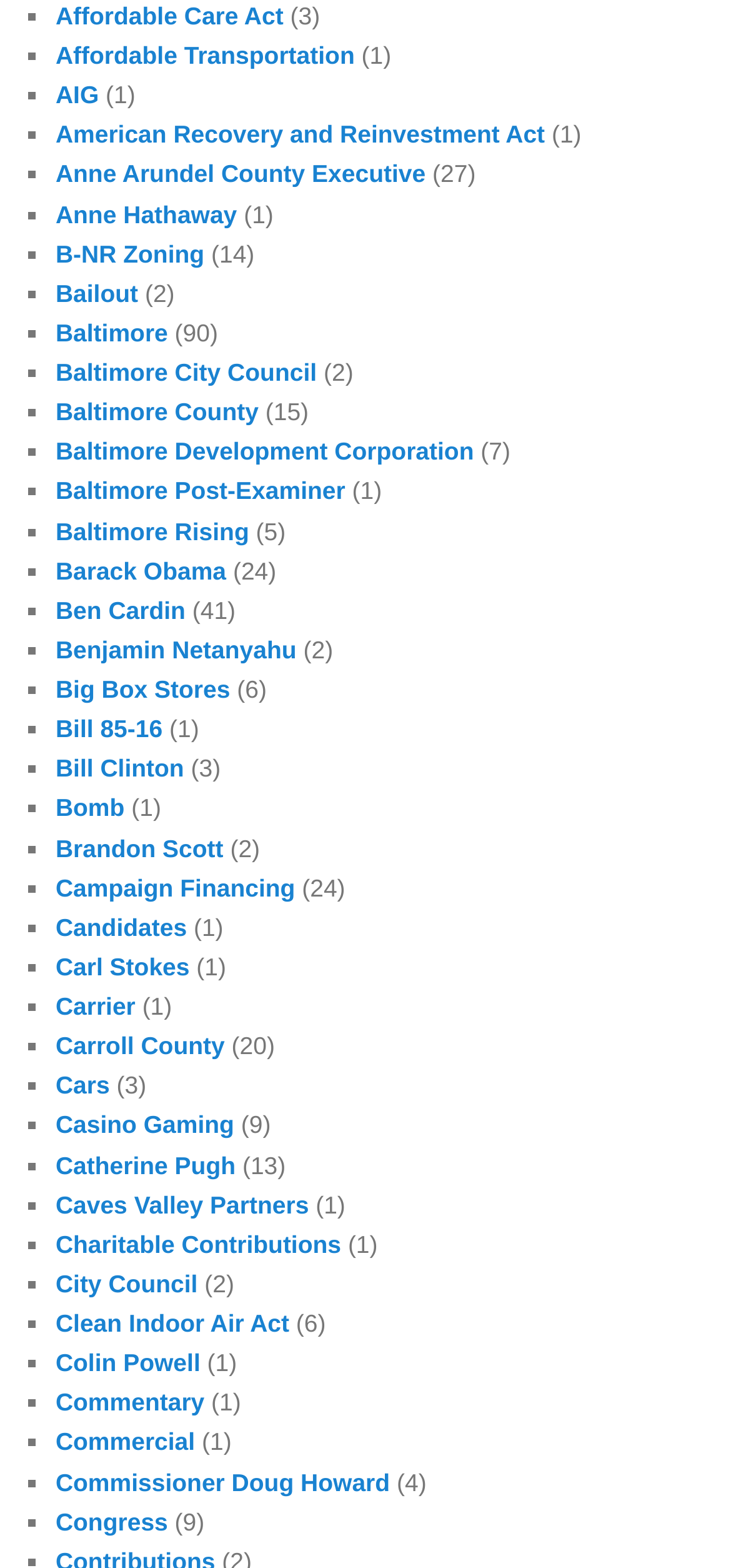What is the text of the first link on the webpage?
Refer to the image and answer the question using a single word or phrase.

Affordable Care Act